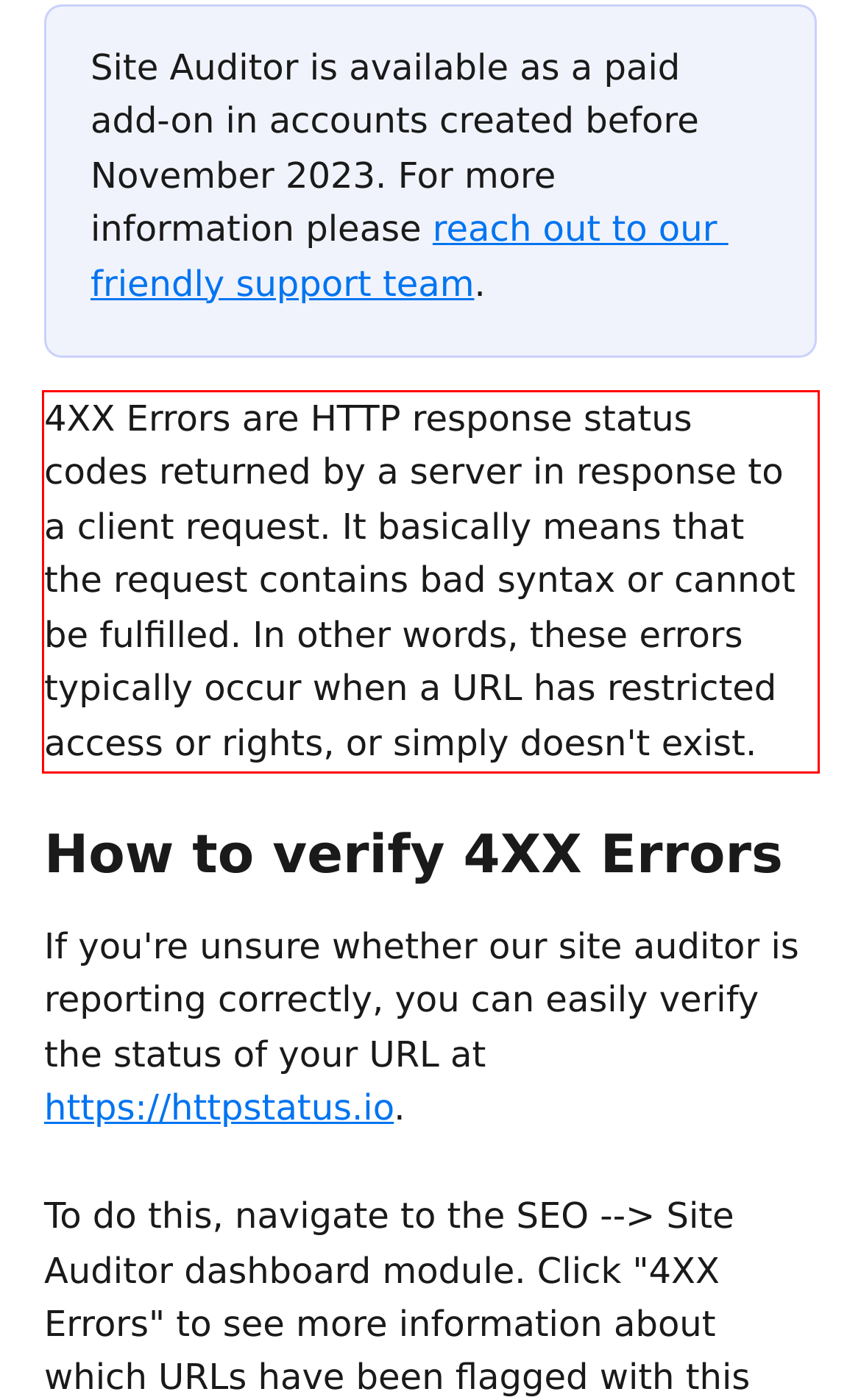Identify the text within the red bounding box on the webpage screenshot and generate the extracted text content.

4XX Errors are HTTP response status codes returned by a server in response to a client request. It basically means that the request contains bad syntax or cannot be fulfilled. In other words, these errors typically occur when a URL has restricted access or rights, or simply doesn't exist.